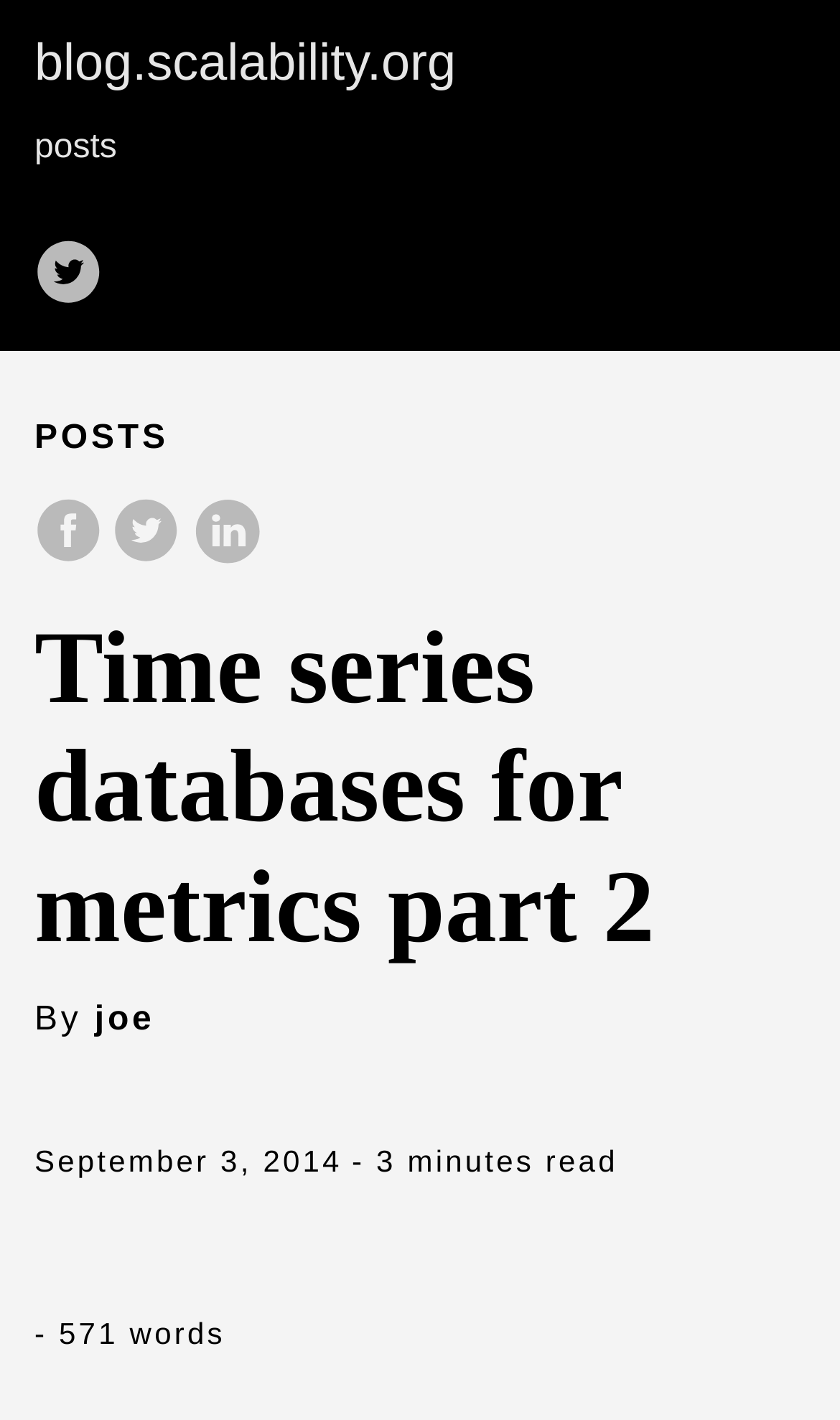How many minutes does it take to read the article?
Answer the question based on the image using a single word or a brief phrase.

3 minutes